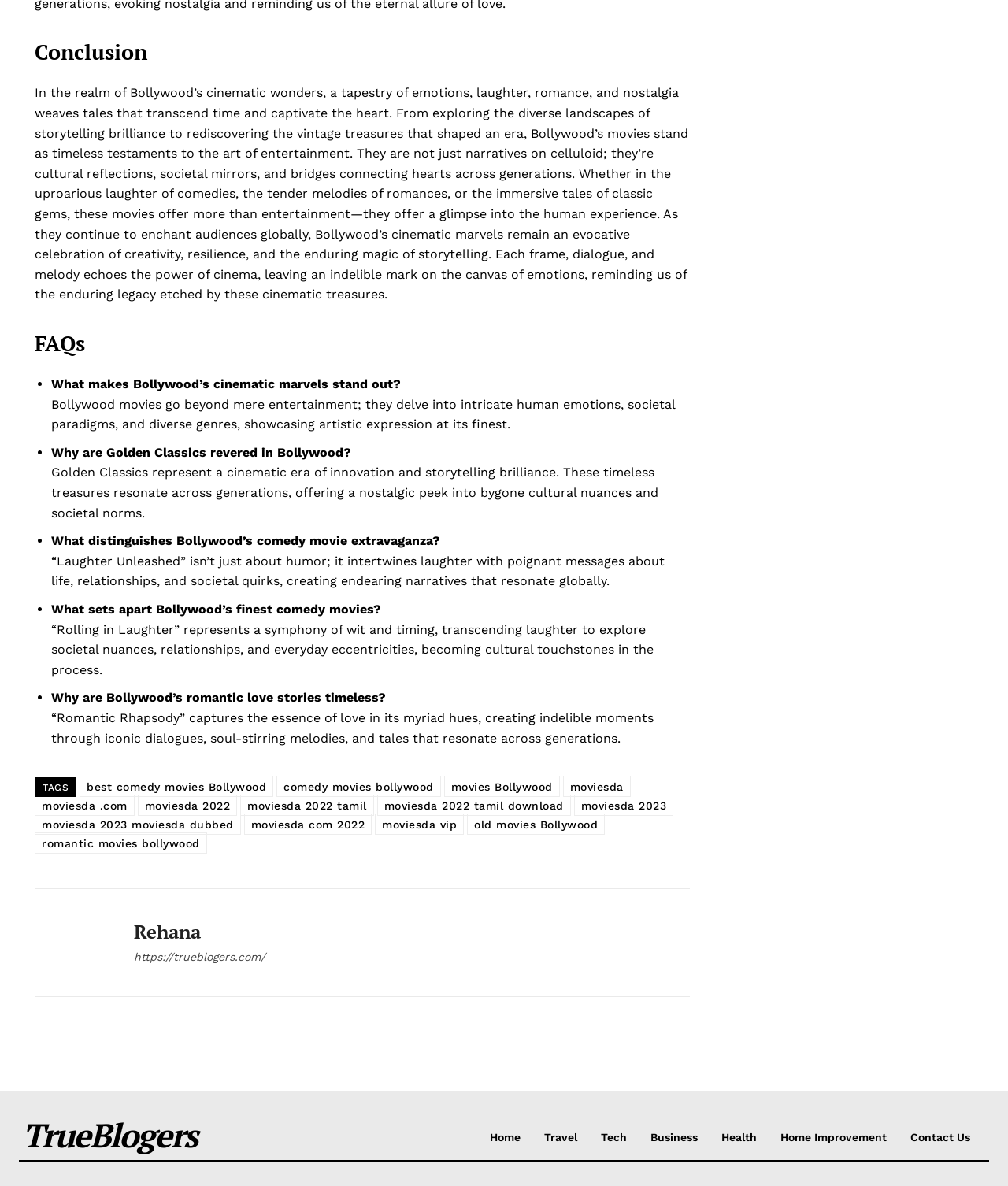Locate the bounding box coordinates of the clickable region to complete the following instruction: "Visit 'TrueBlogers'."

[0.022, 0.94, 0.241, 0.974]